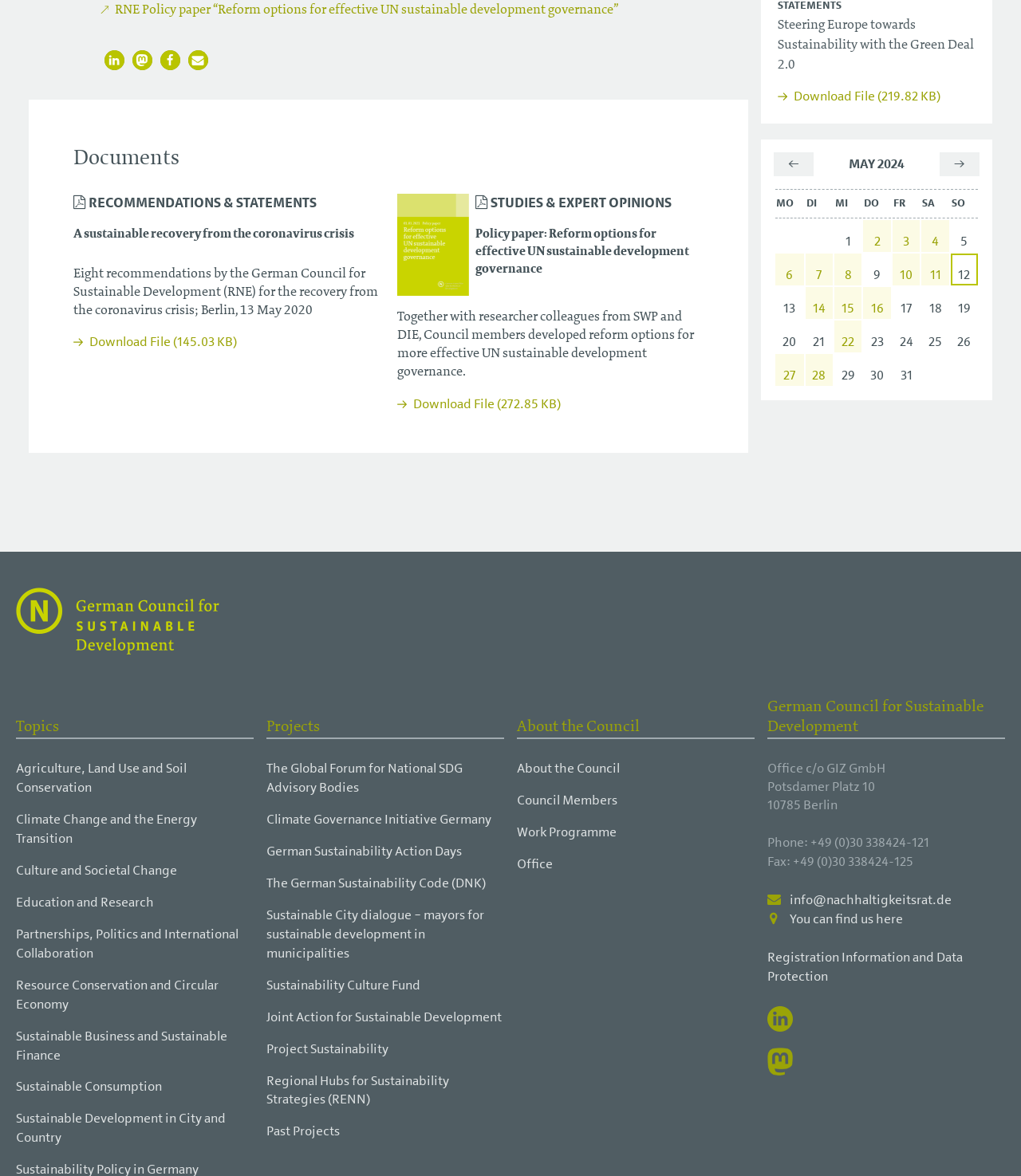What is the title of the second document?
Using the image as a reference, answer the question with a short word or phrase.

Policy paper: Reform options for effective UN sustainable development governance